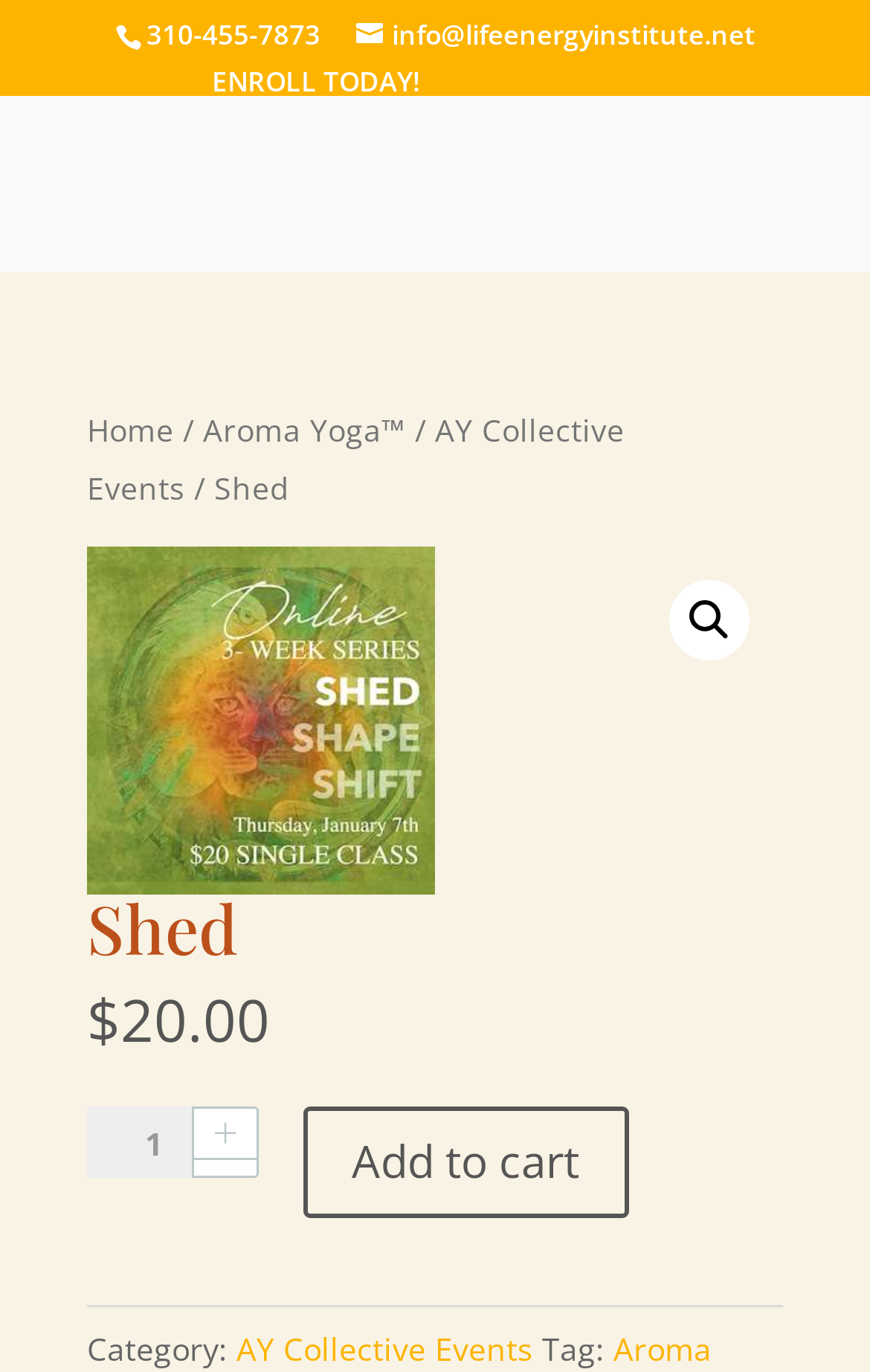Could you find the bounding box coordinates of the clickable area to complete this instruction: "Send an email"?

[0.409, 0.011, 0.868, 0.039]